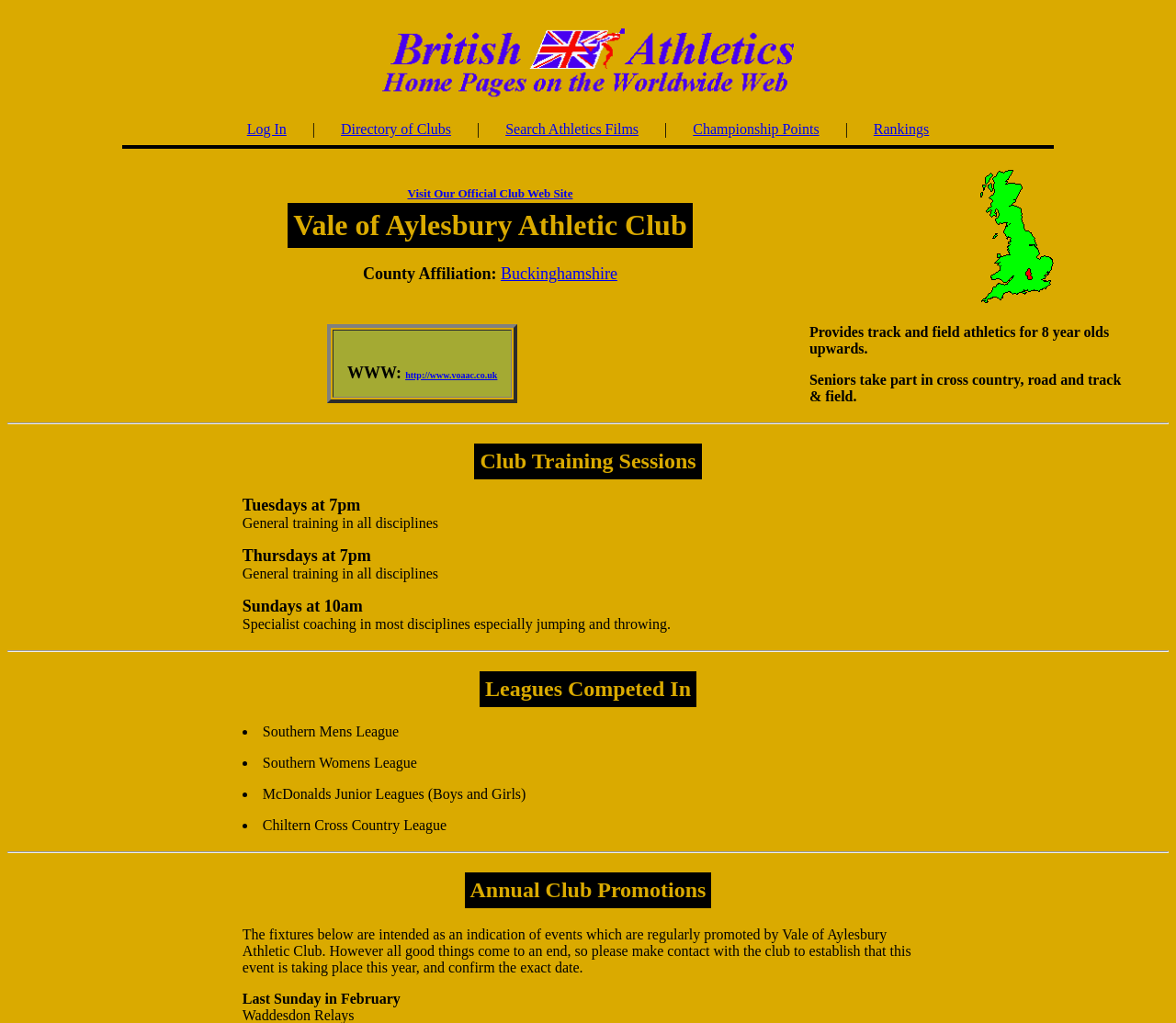Determine the bounding box coordinates of the target area to click to execute the following instruction: "Go to media page."

None